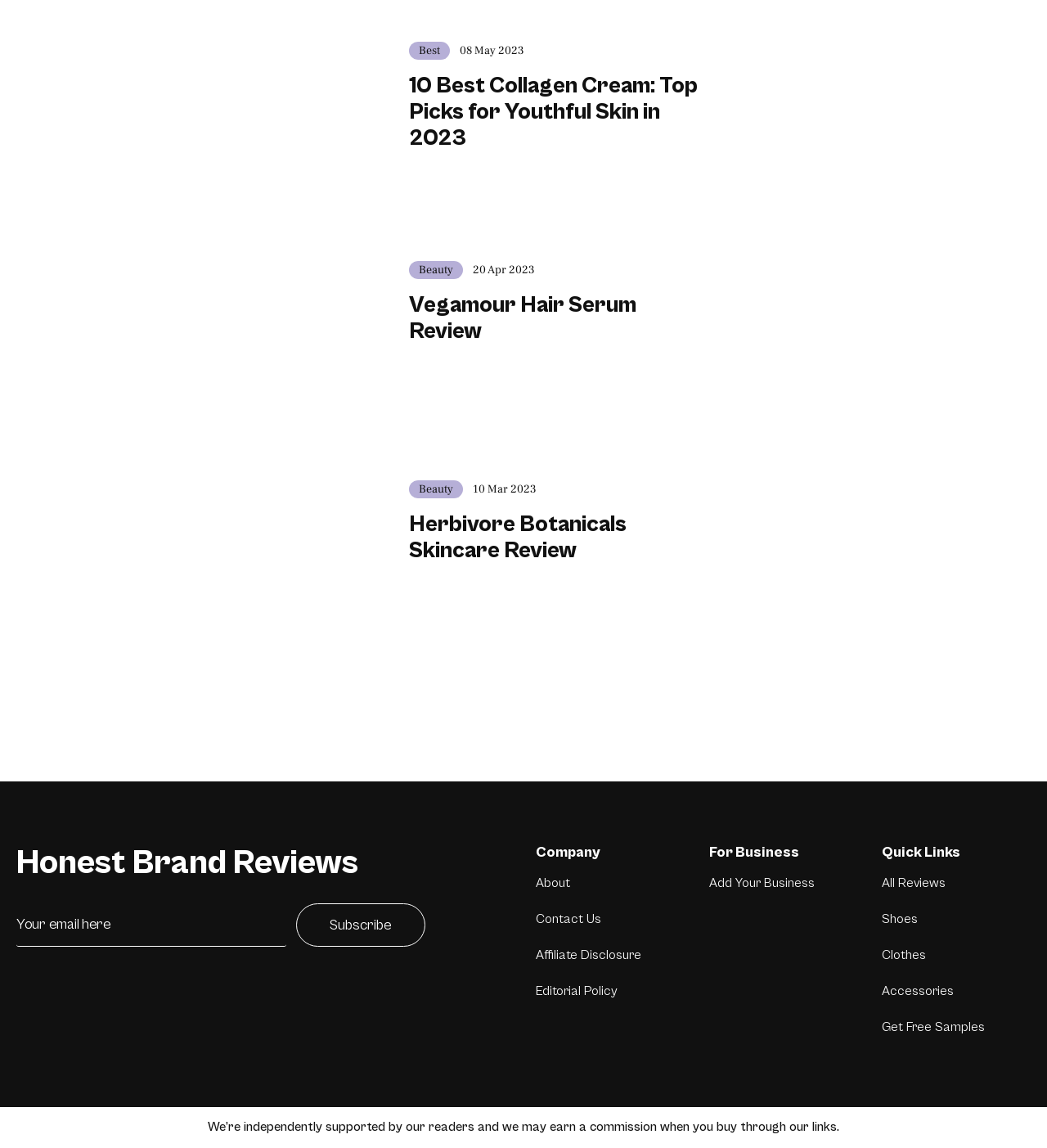Determine the bounding box coordinates of the region to click in order to accomplish the following instruction: "Subscribe to the newsletter". Provide the coordinates as four float numbers between 0 and 1, specifically [left, top, right, bottom].

[0.283, 0.787, 0.406, 0.825]